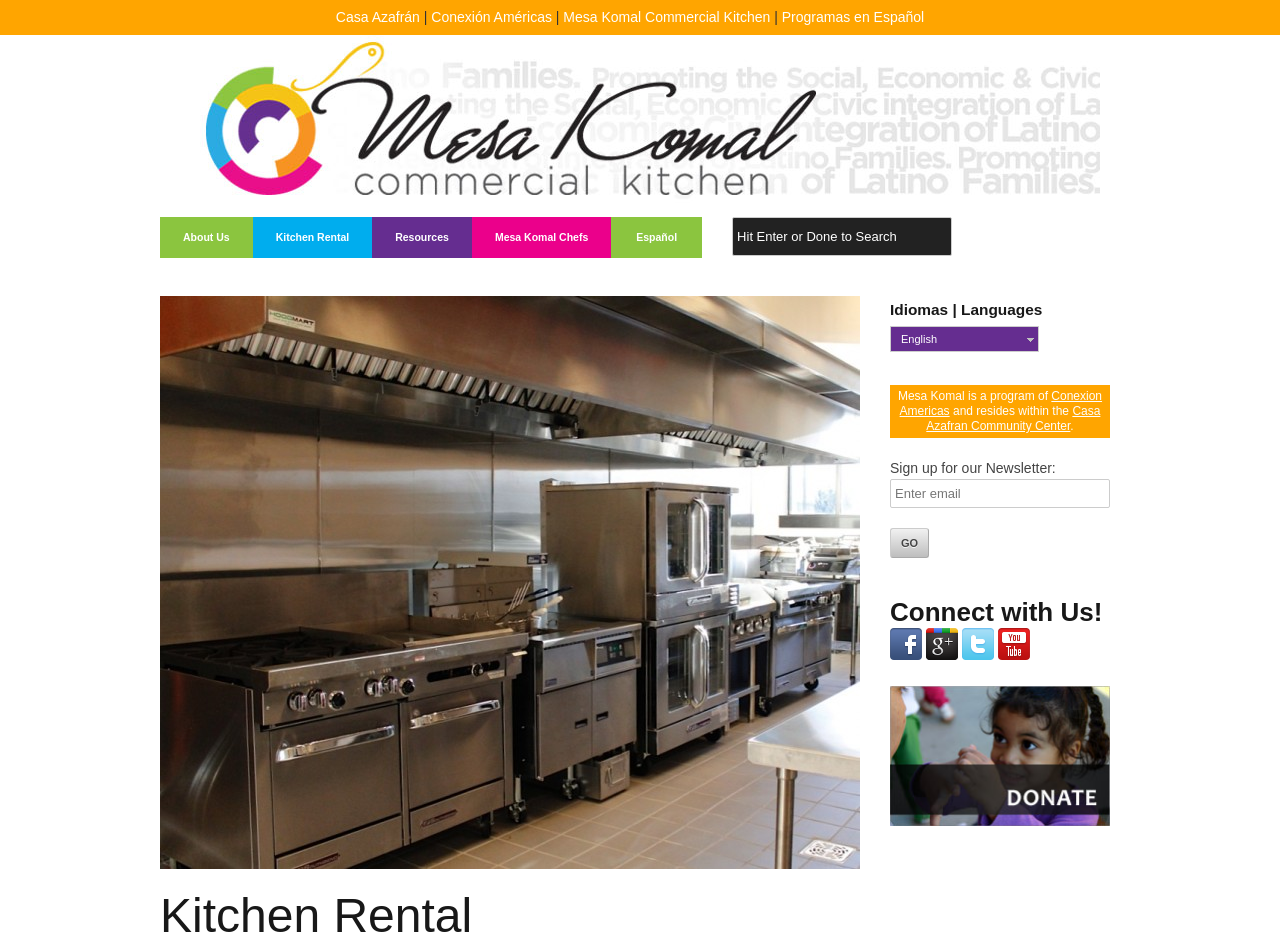Respond concisely with one word or phrase to the following query:
What is the name of the community center where Mesa Komal resides?

Casa Azafran